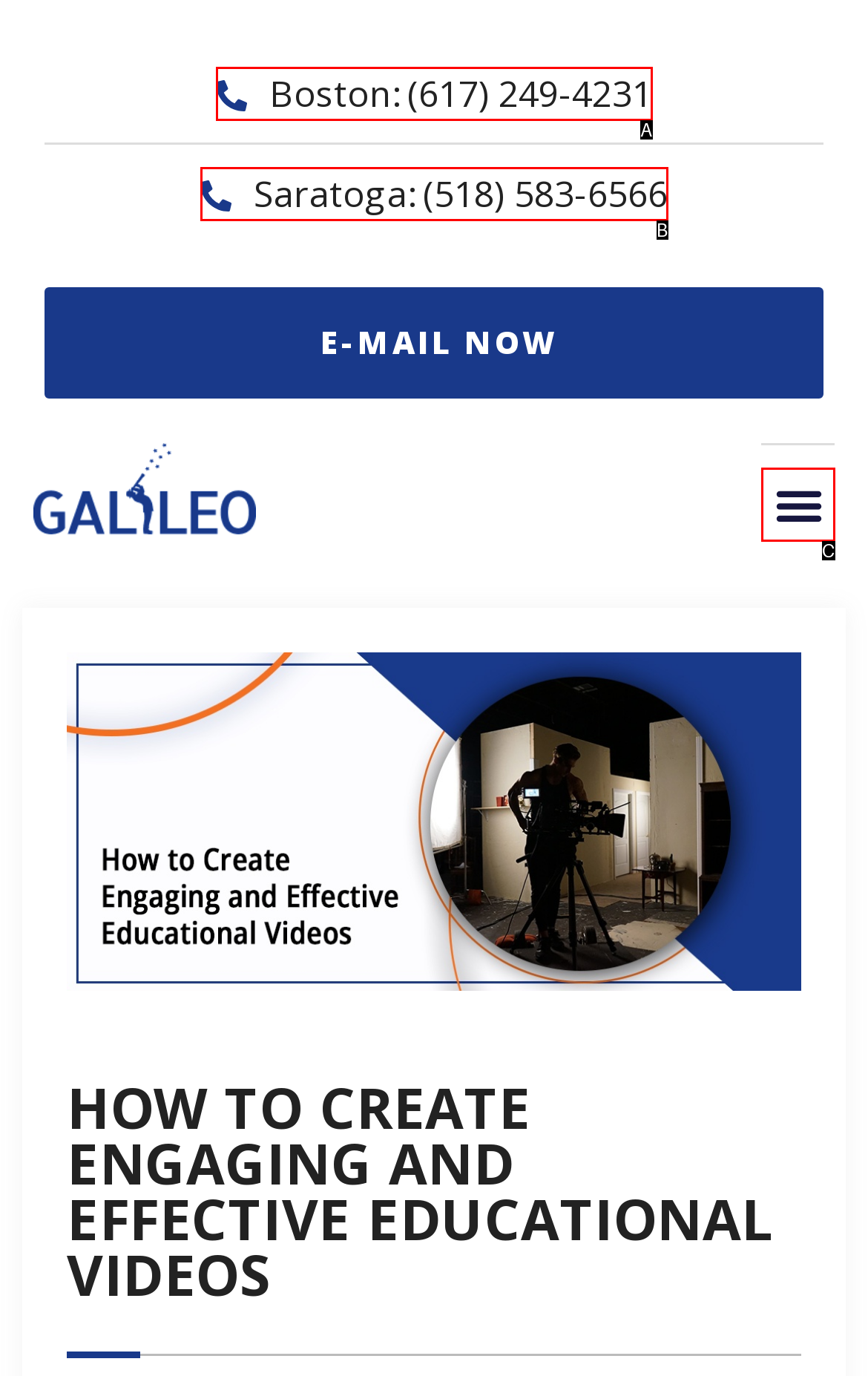Pick the option that best fits the description: Saratoga: (518) 583-6566. Reply with the letter of the matching option directly.

B